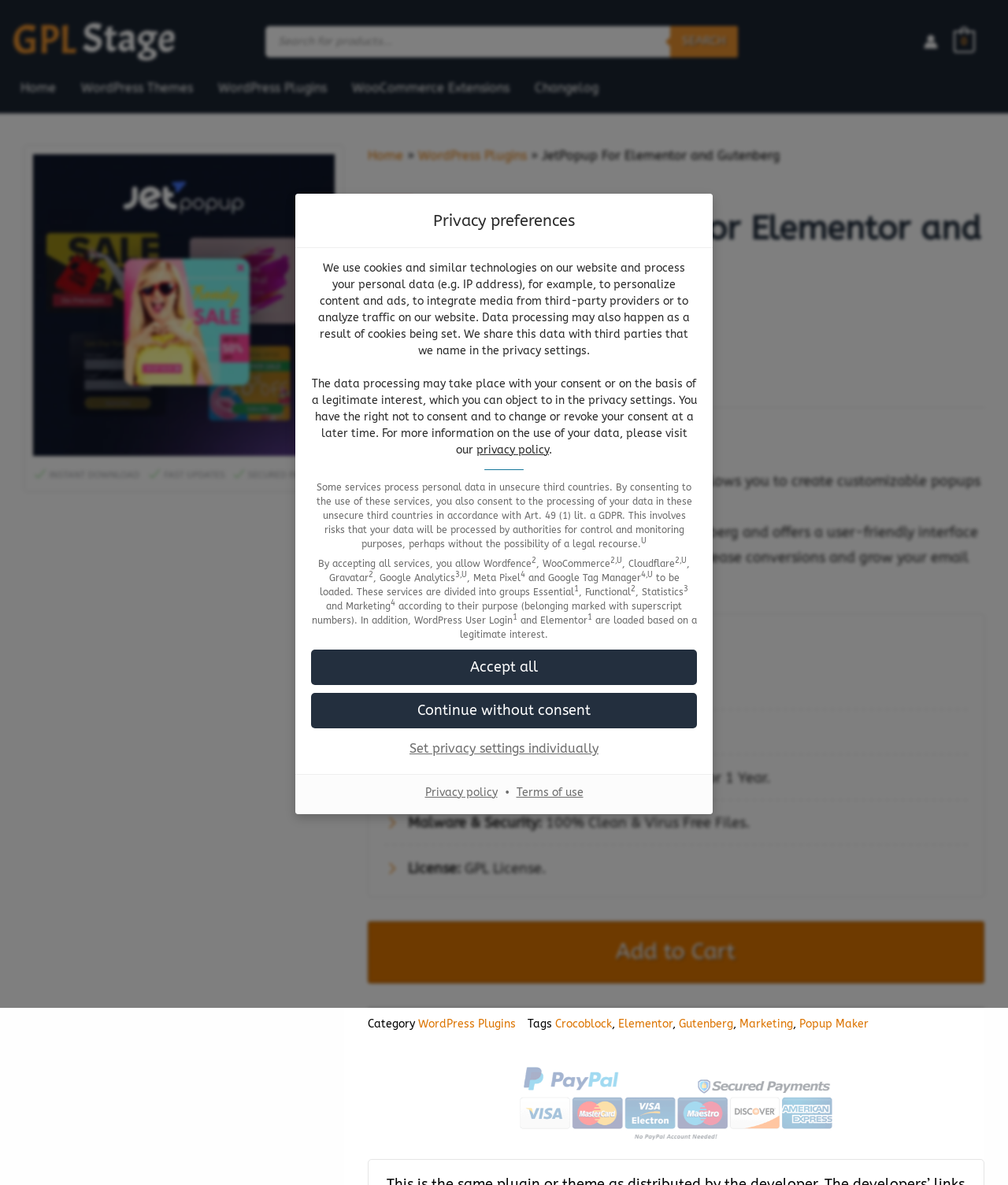Provide the bounding box coordinates of the HTML element described by the text: "Continue without consent". The coordinates should be in the format [left, top, right, bottom] with values between 0 and 1.

[0.309, 0.585, 0.691, 0.615]